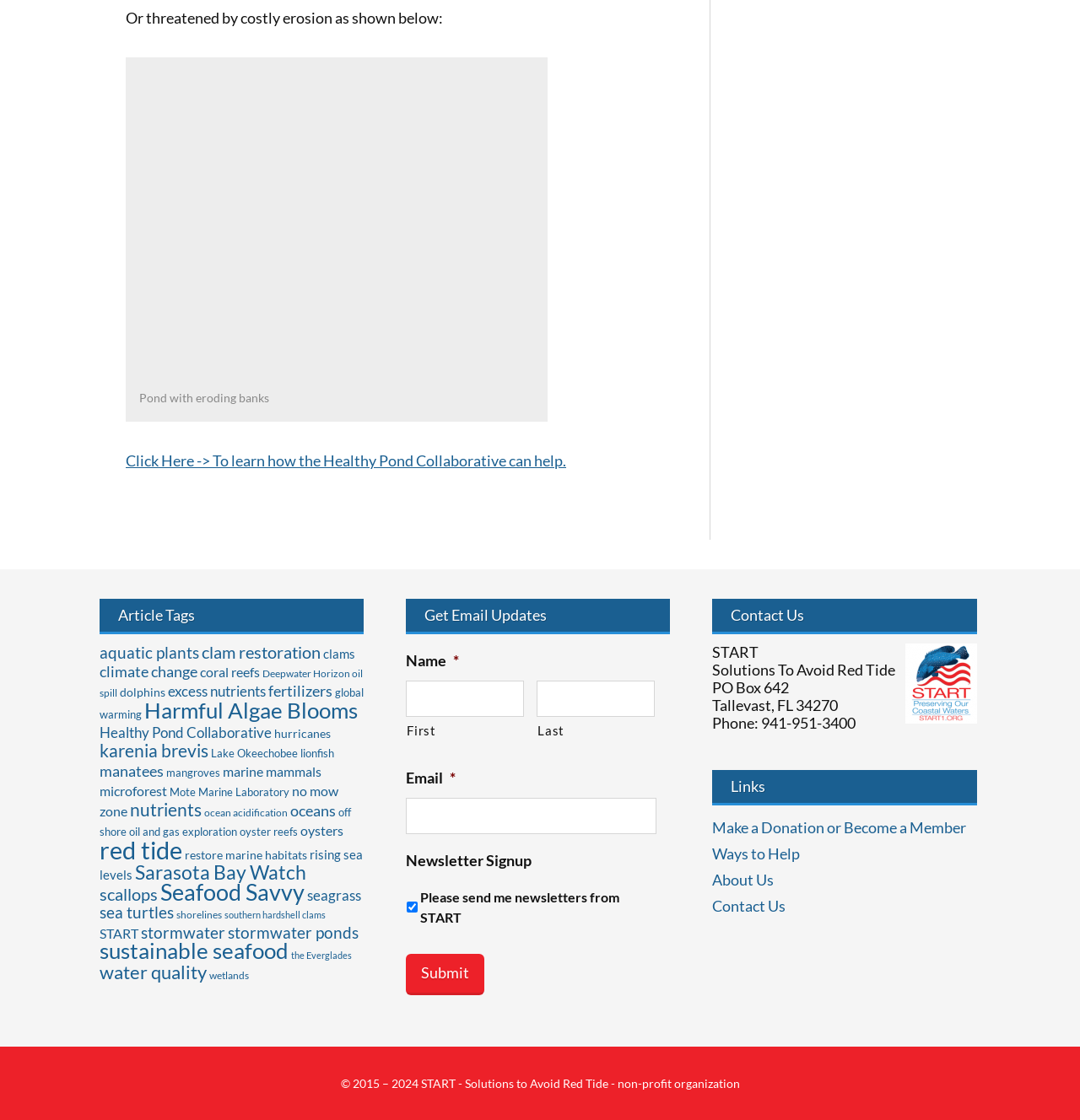Please determine the bounding box coordinates for the UI element described here. Use the format (top-left x, top-left y, bottom-right x, bottom-right y) with values bounded between 0 and 1: stormwater ponds

[0.211, 0.824, 0.332, 0.841]